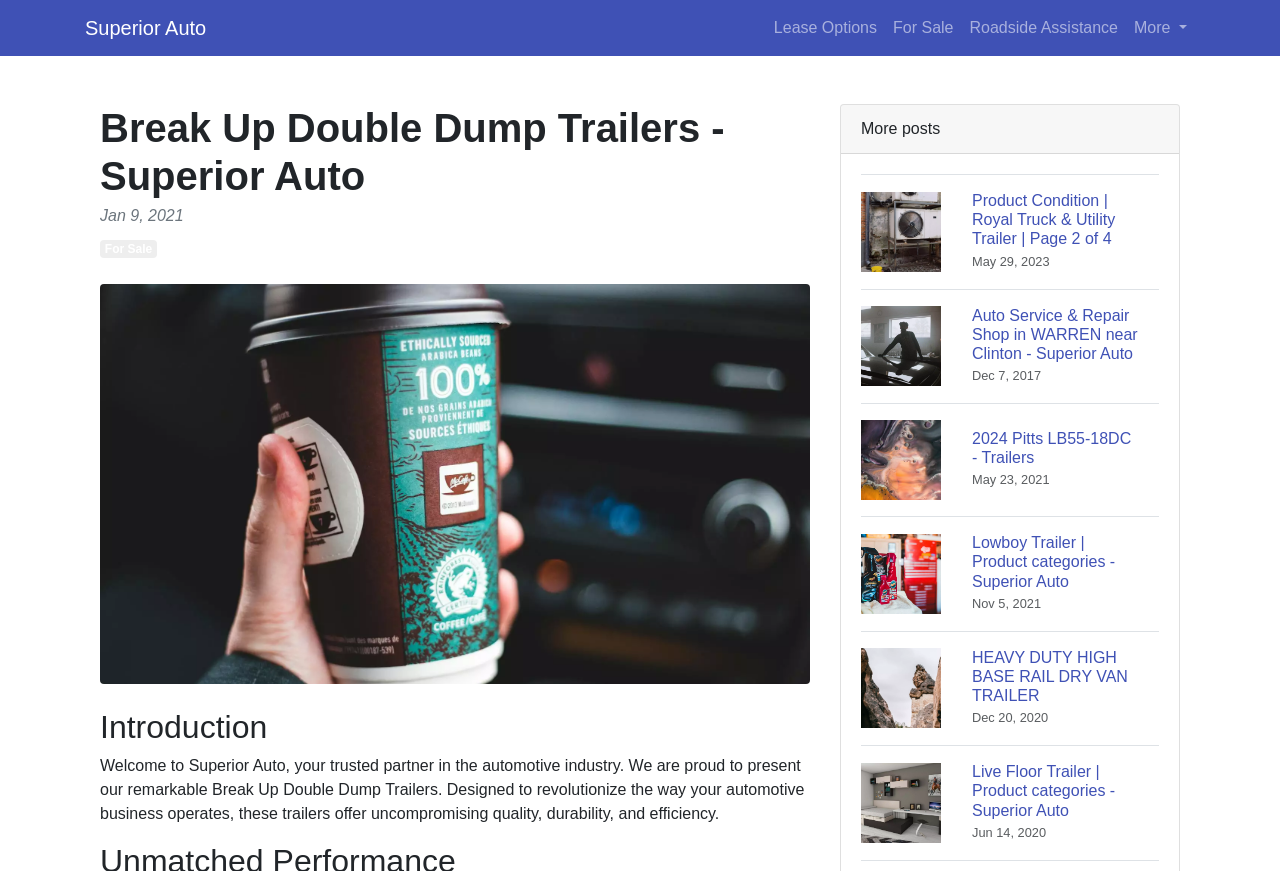Could you determine the bounding box coordinates of the clickable element to complete the instruction: "Get Roadside Assistance"? Provide the coordinates as four float numbers between 0 and 1, i.e., [left, top, right, bottom].

[0.751, 0.009, 0.88, 0.055]